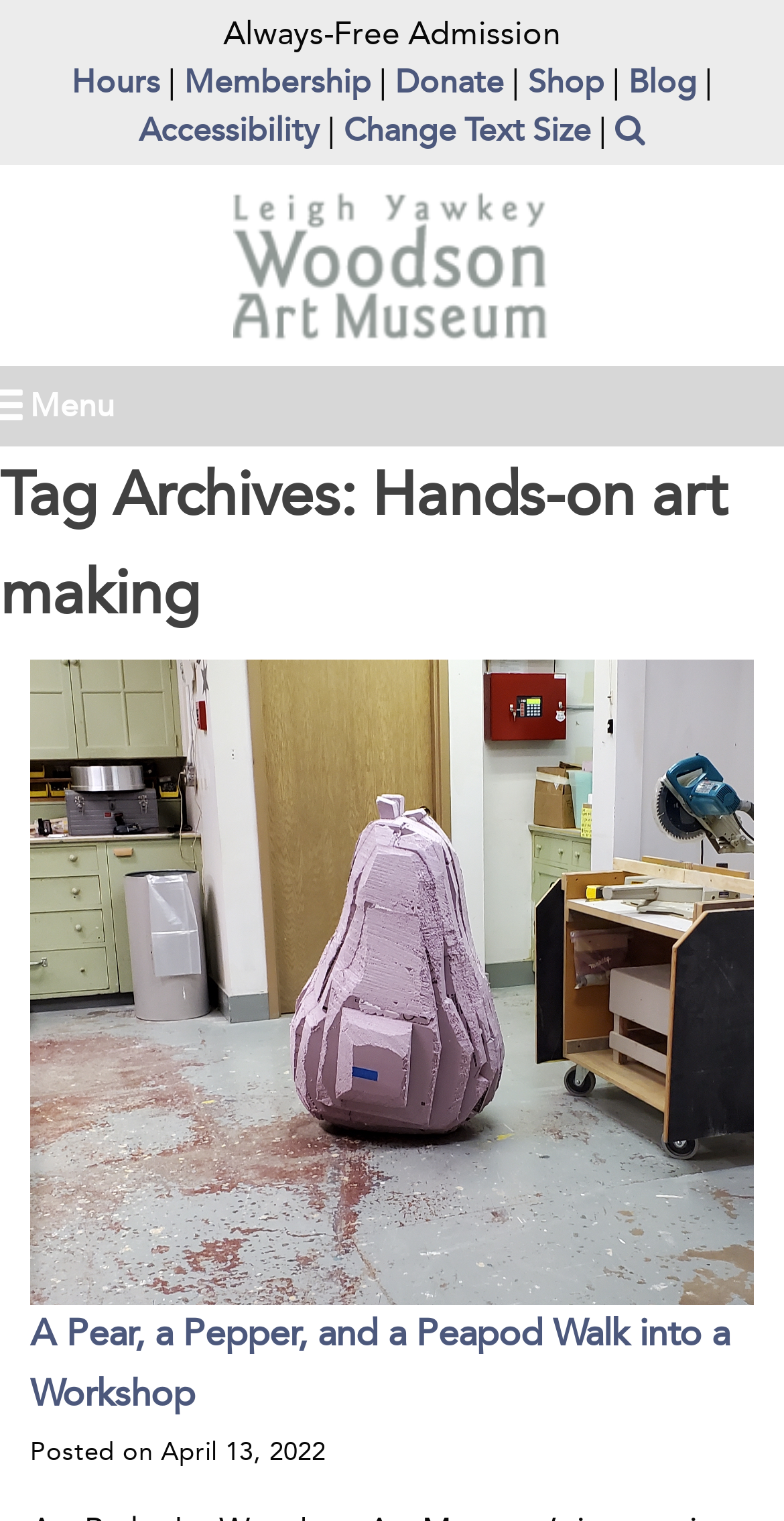What is the date of the blog post?
Please look at the screenshot and answer in one word or a short phrase.

April 13, 2022